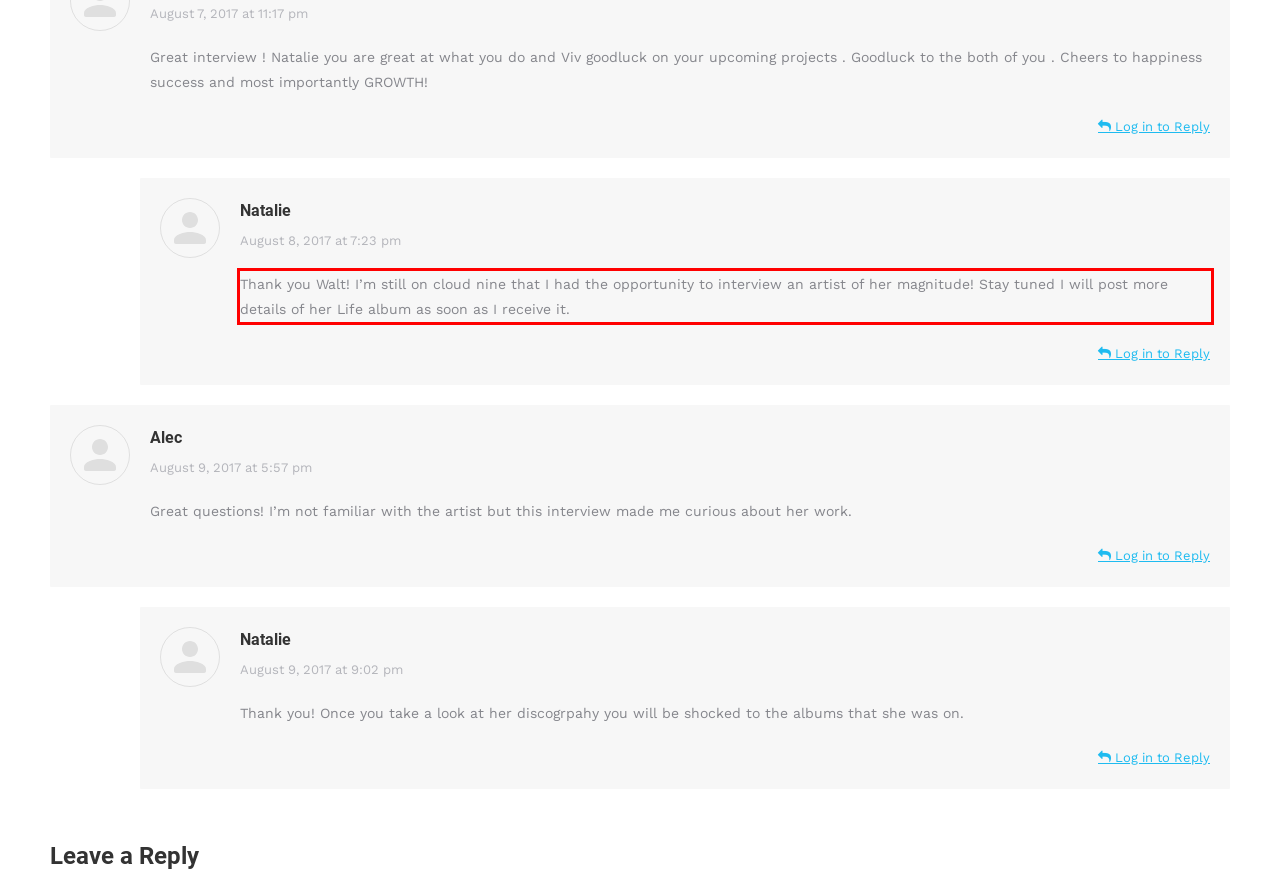Identify the text inside the red bounding box on the provided webpage screenshot by performing OCR.

Thank you Walt! I’m still on cloud nine that I had the opportunity to interview an artist of her magnitude! Stay tuned I will post more details of her Life album as soon as I receive it.